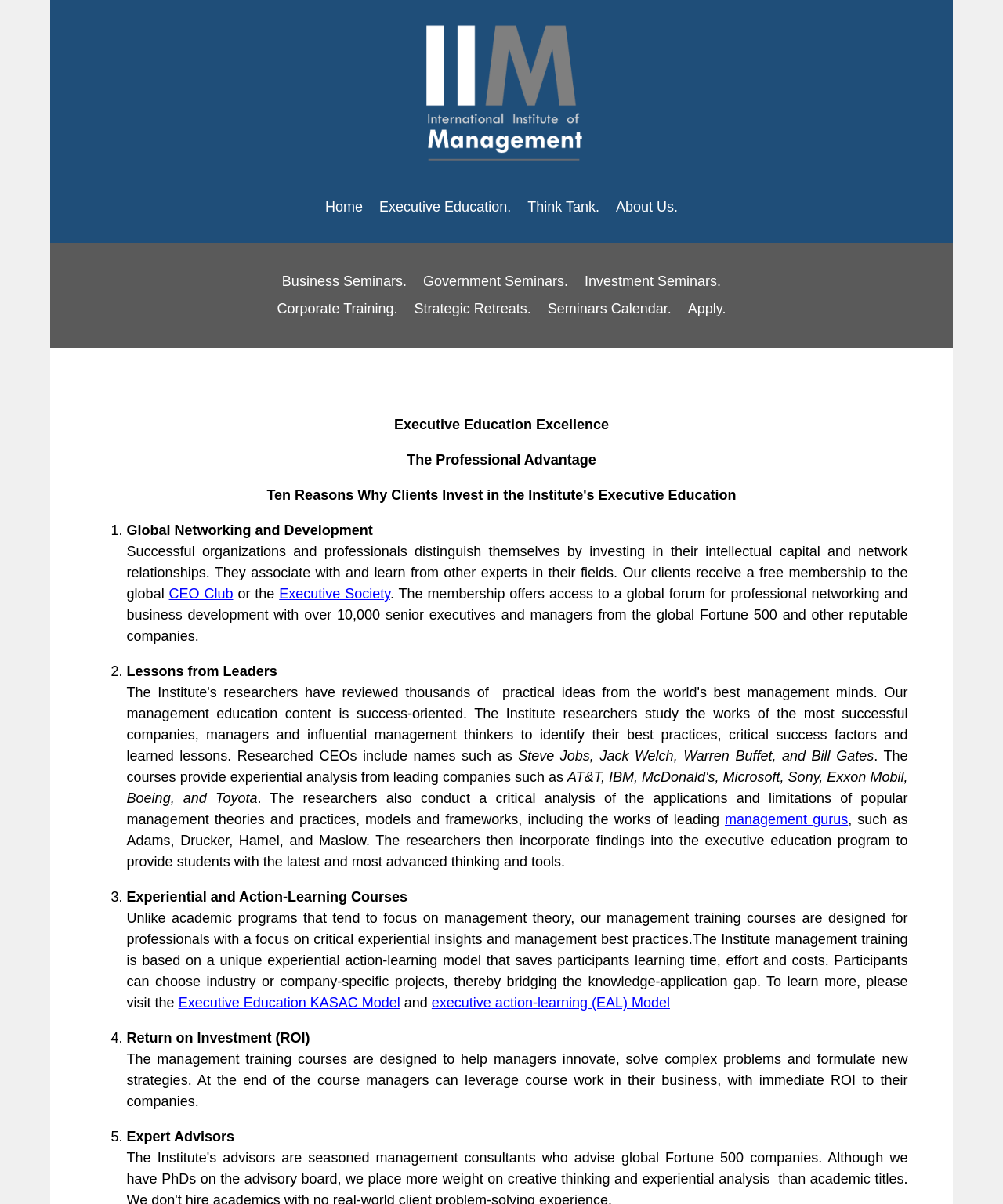Please find and report the bounding box coordinates of the element to click in order to perform the following action: "View the Seminars Calendar". The coordinates should be expressed as four float numbers between 0 and 1, in the format [left, top, right, bottom].

[0.54, 0.245, 0.676, 0.268]